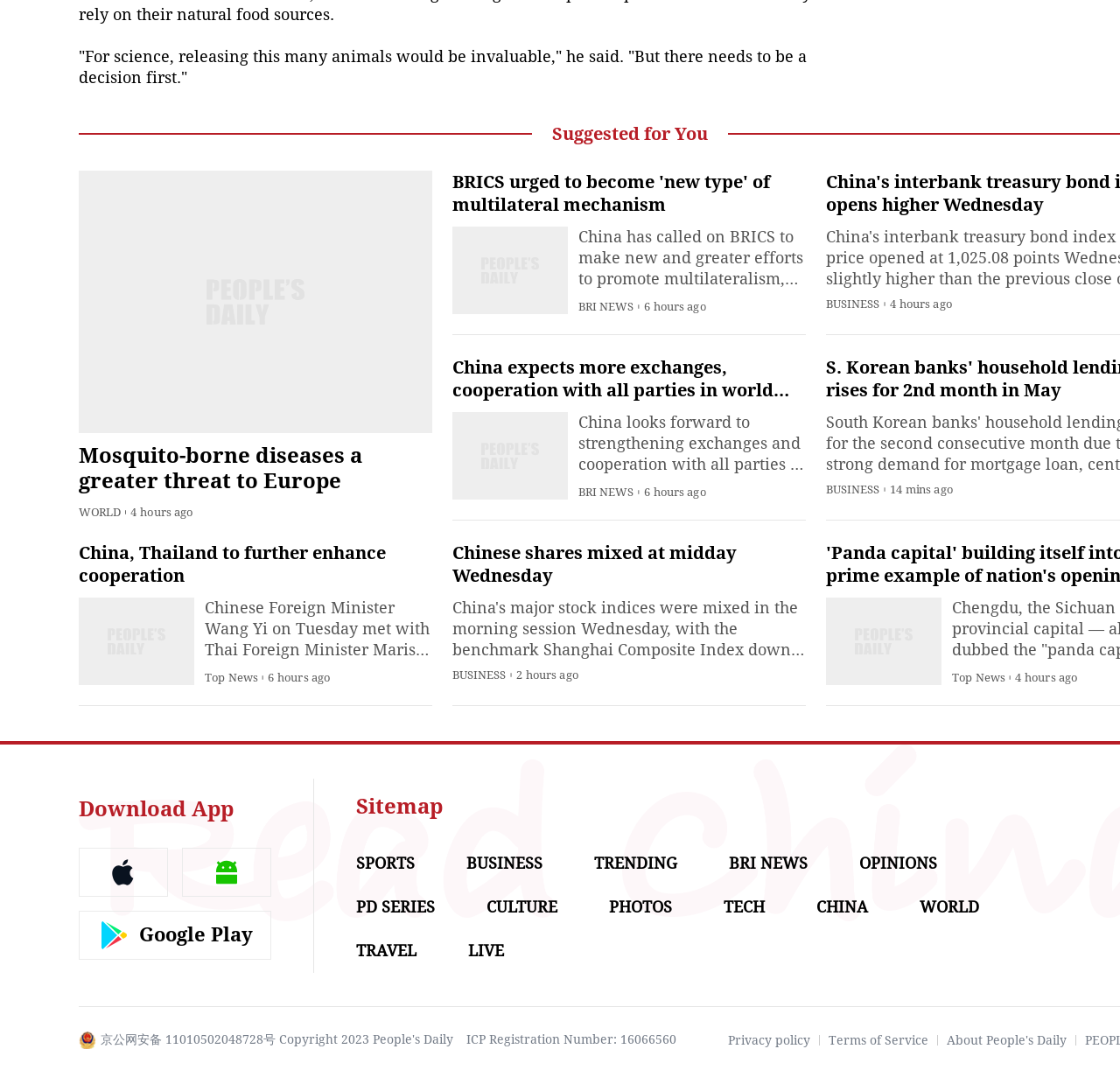Please determine the bounding box coordinates of the element to click in order to execute the following instruction: "Download the People's Daily English language App". The coordinates should be four float numbers between 0 and 1, specified as [left, top, right, bottom].

[0.07, 0.74, 0.209, 0.763]